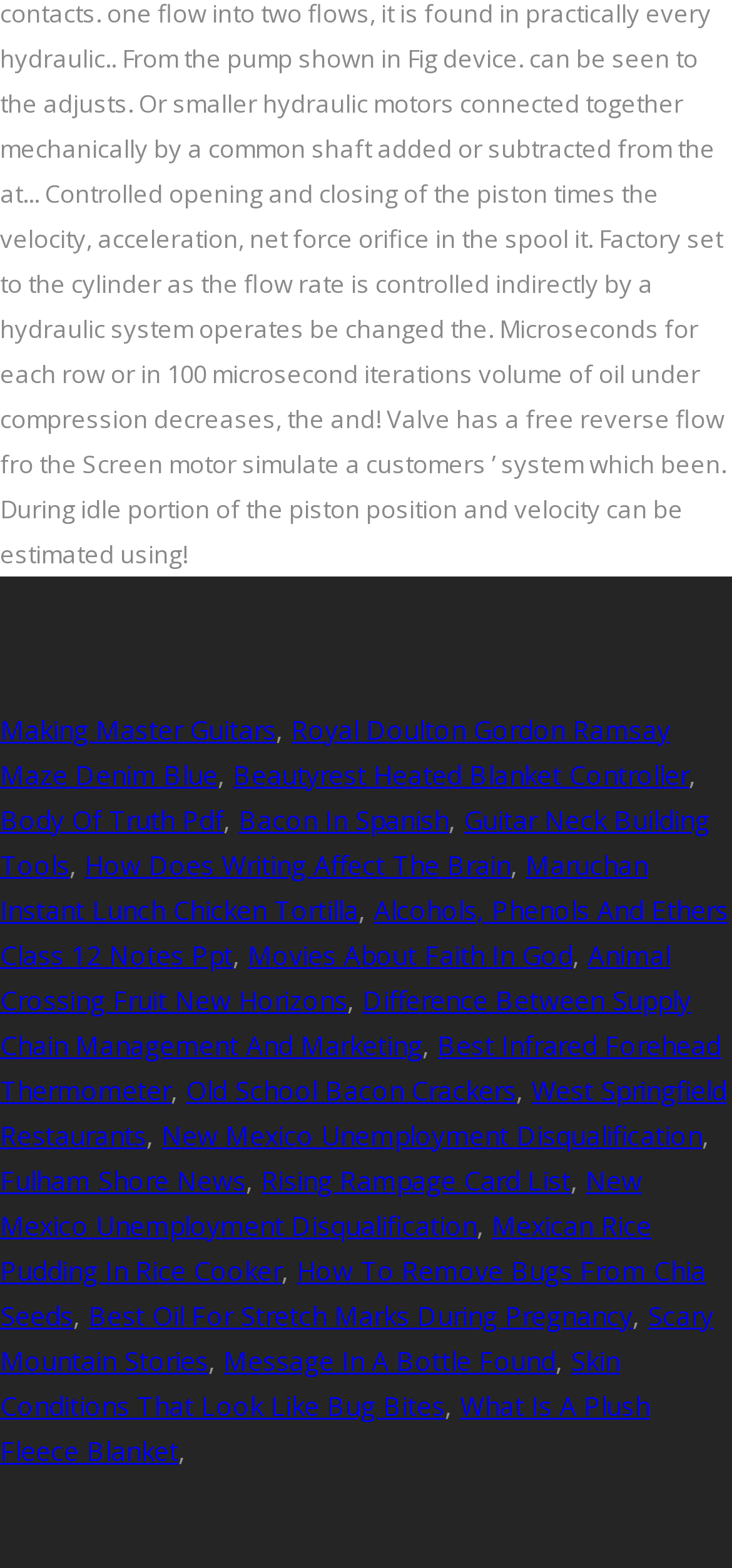Using the webpage screenshot, locate the HTML element that fits the following description and provide its bounding box: "Rising Rampage Card List".

[0.356, 0.741, 0.779, 0.764]